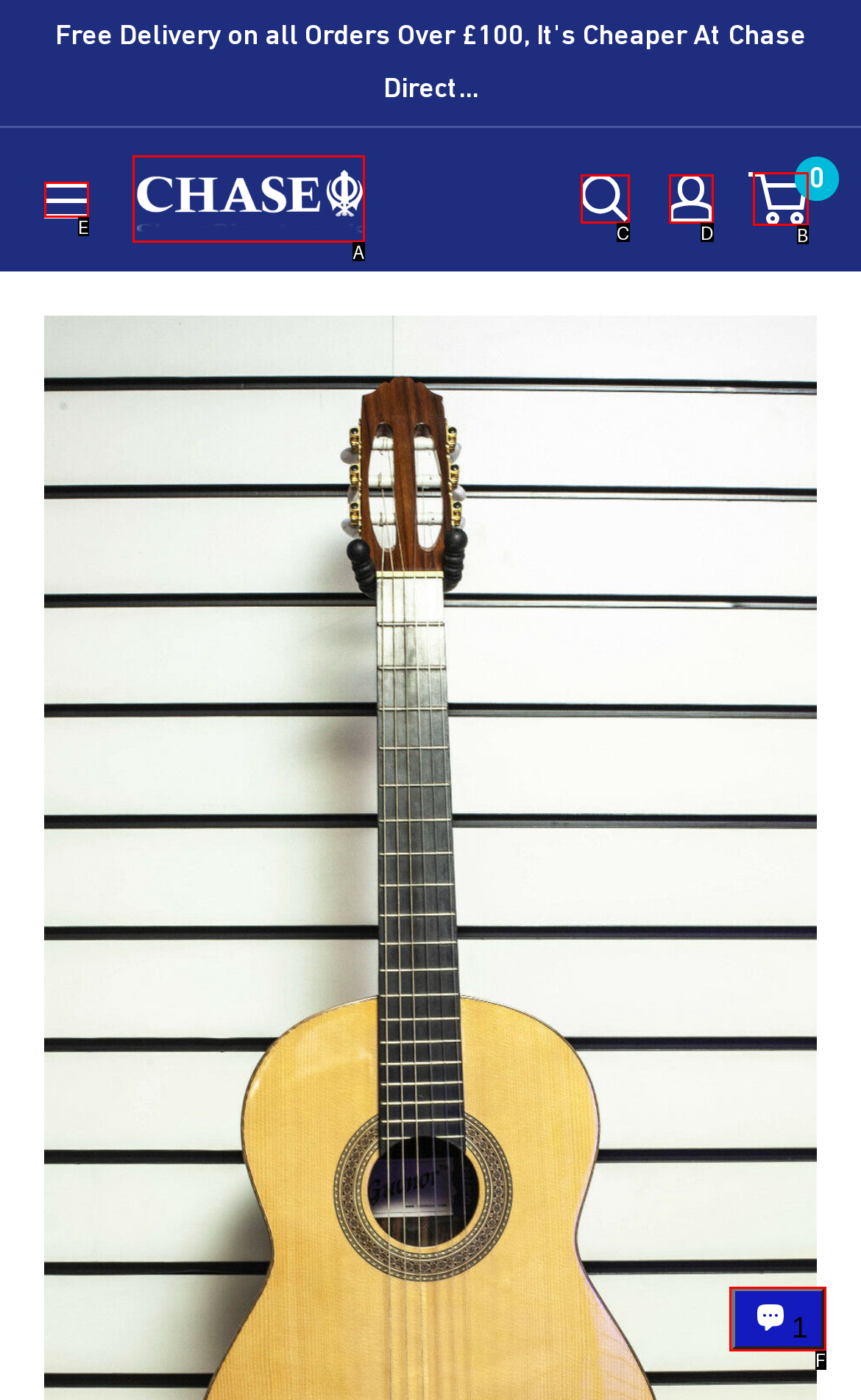Select the appropriate option that fits: aria-label="My account"
Reply with the letter of the correct choice.

D